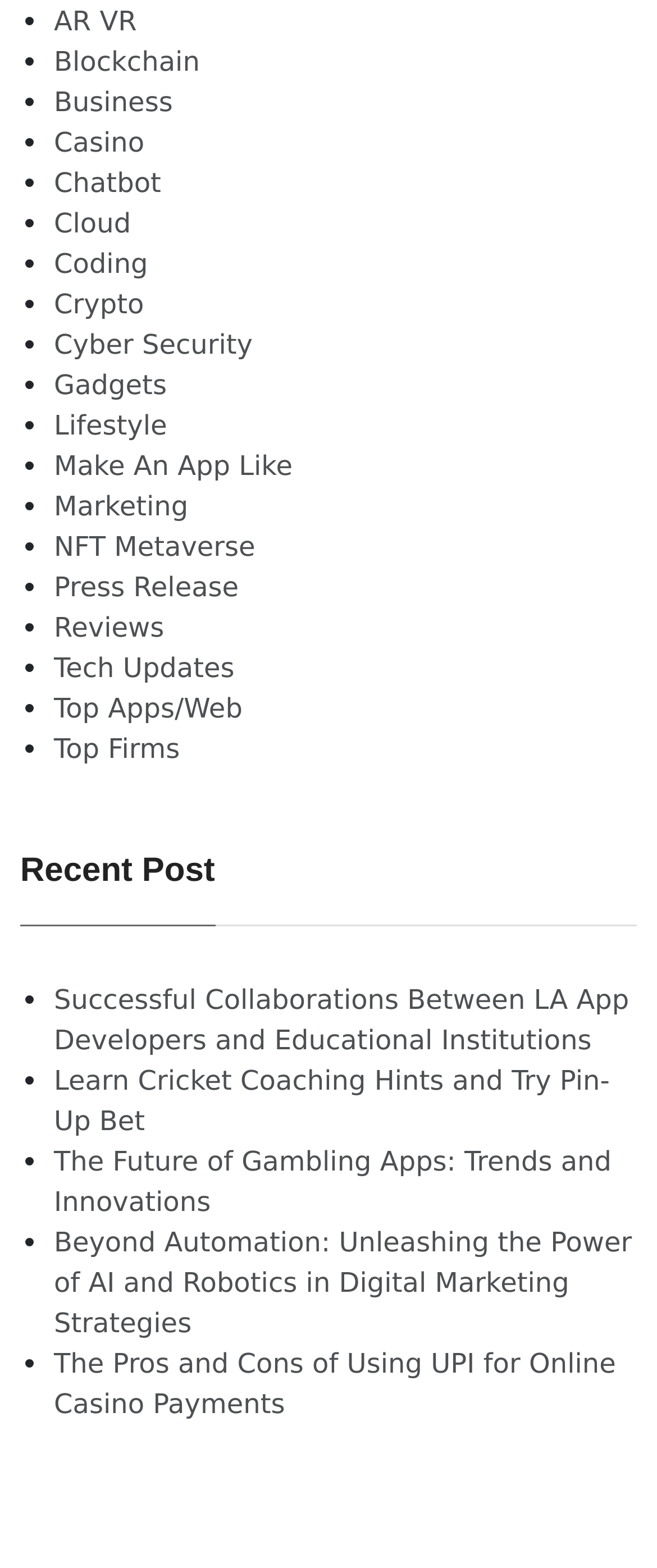Please locate the bounding box coordinates of the element's region that needs to be clicked to follow the instruction: "Explore Cyber Security". The bounding box coordinates should be provided as four float numbers between 0 and 1, i.e., [left, top, right, bottom].

[0.082, 0.21, 0.385, 0.23]